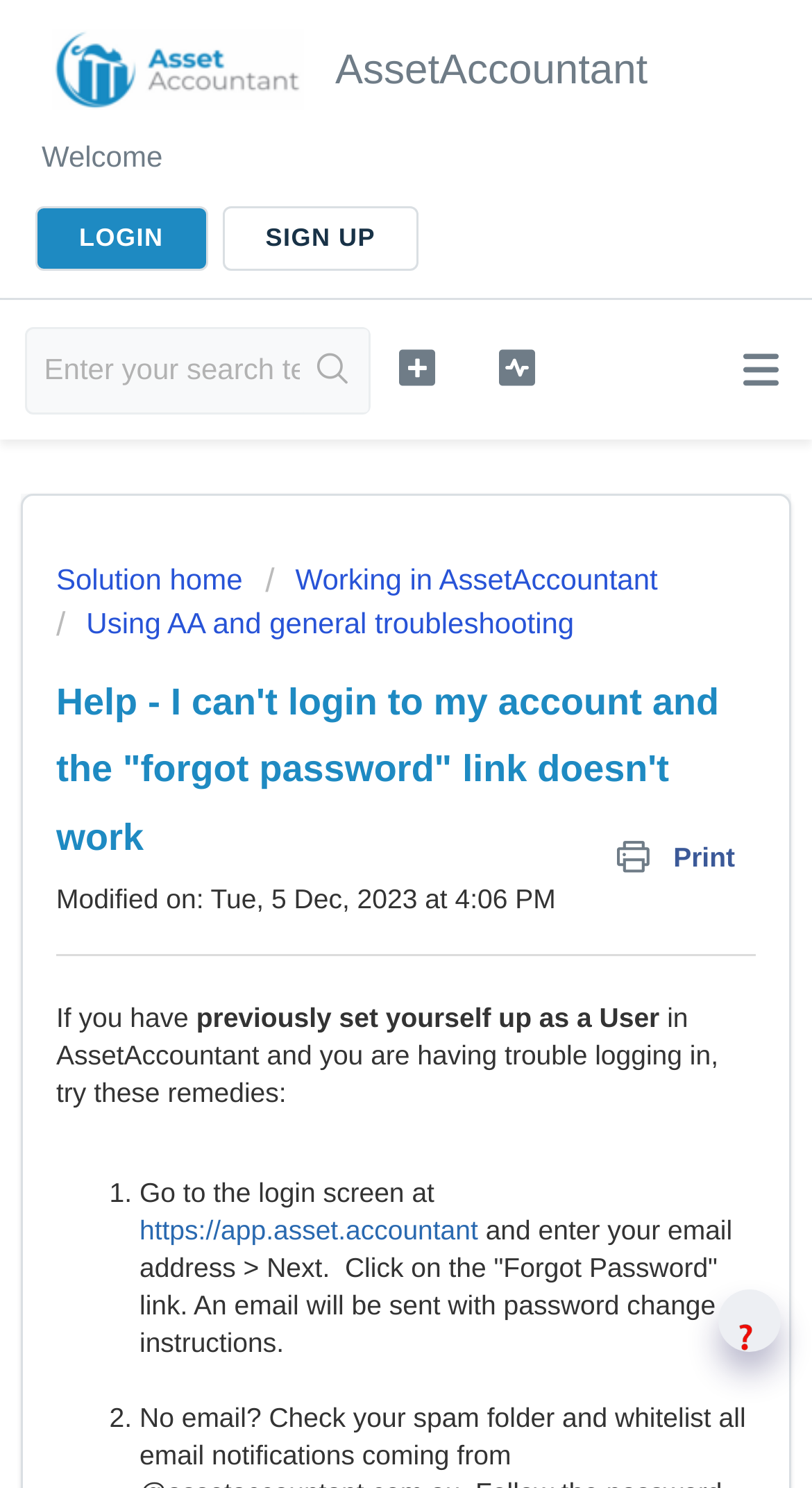Provide the bounding box coordinates of the HTML element this sentence describes: "Working in AssetAccountant". The bounding box coordinates consist of four float numbers between 0 and 1, i.e., [left, top, right, bottom].

[0.327, 0.378, 0.81, 0.4]